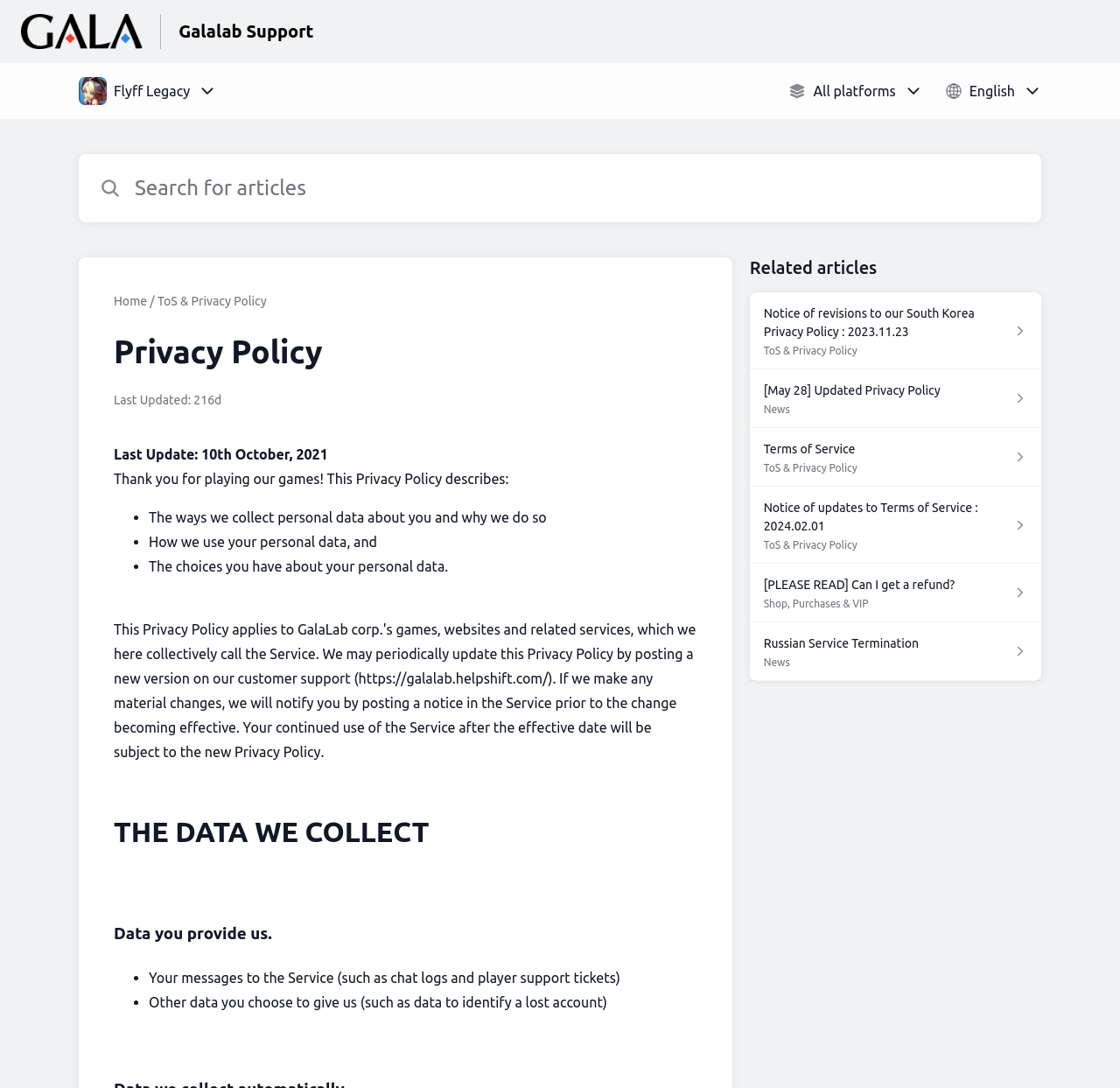What type of data does the game collect?
Examine the screenshot and reply with a single word or phrase.

Personal data